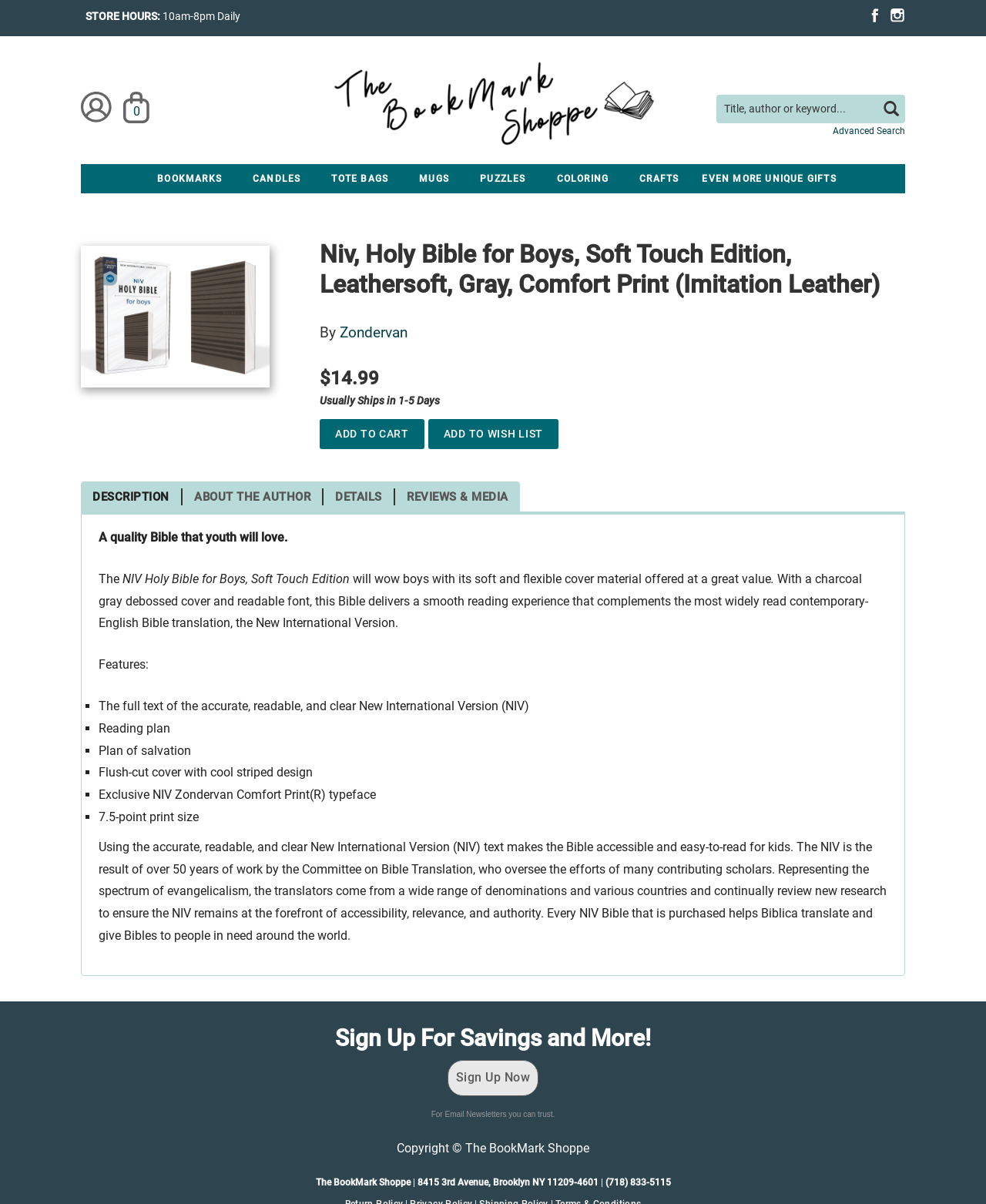Identify the bounding box coordinates of the element that should be clicked to fulfill this task: "Sign up for newsletters". The coordinates should be provided as four float numbers between 0 and 1, i.e., [left, top, right, bottom].

[0.454, 0.88, 0.546, 0.91]